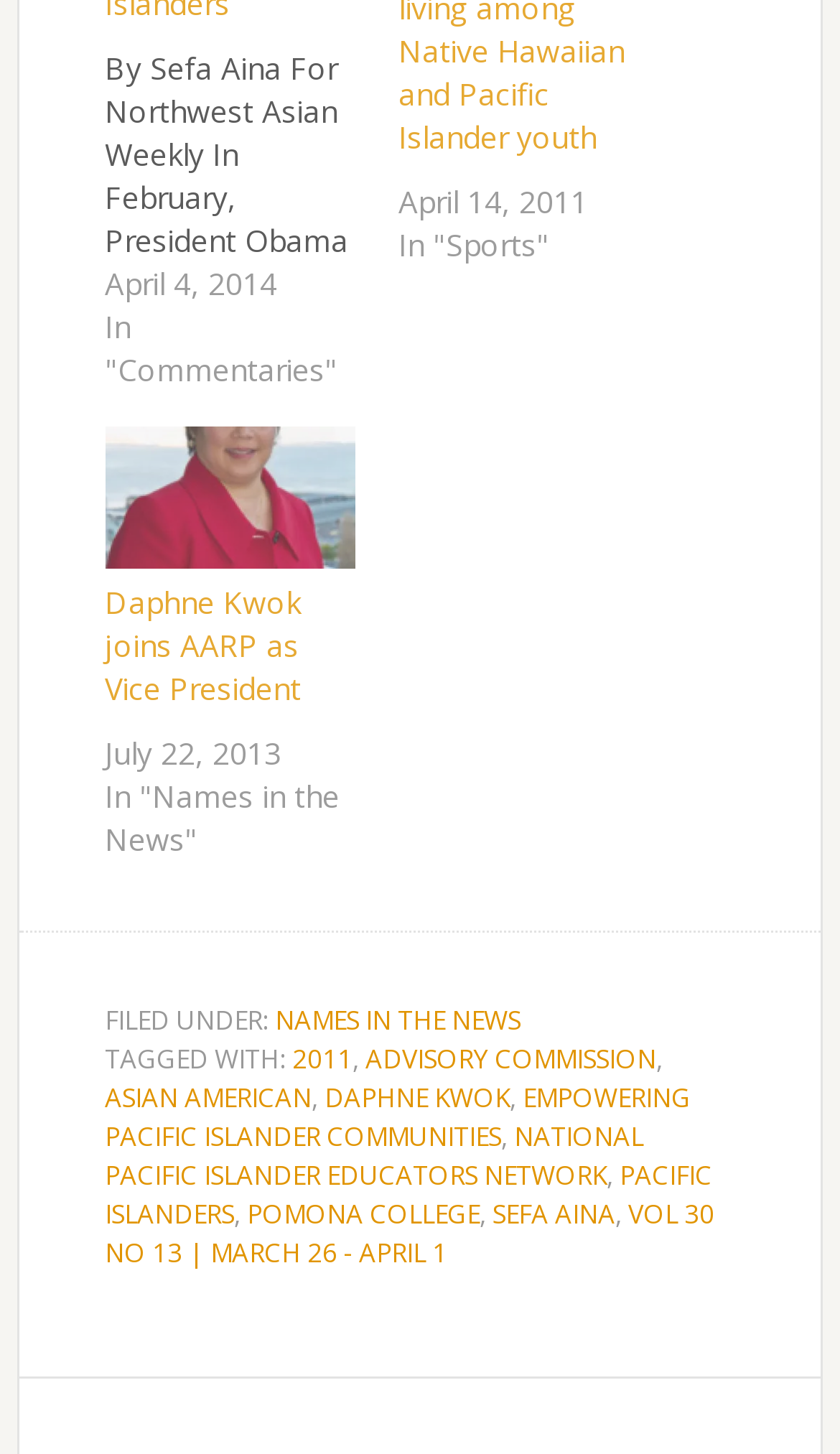Please determine the bounding box coordinates of the element to click in order to execute the following instruction: "View the image related to AARP". The coordinates should be four float numbers between 0 and 1, specified as [left, top, right, bottom].

[0.125, 0.293, 0.423, 0.391]